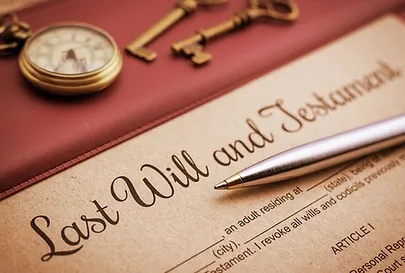Respond with a single word or short phrase to the following question: 
What is the symbolic meaning of the vintage pocket watch?

importance of time